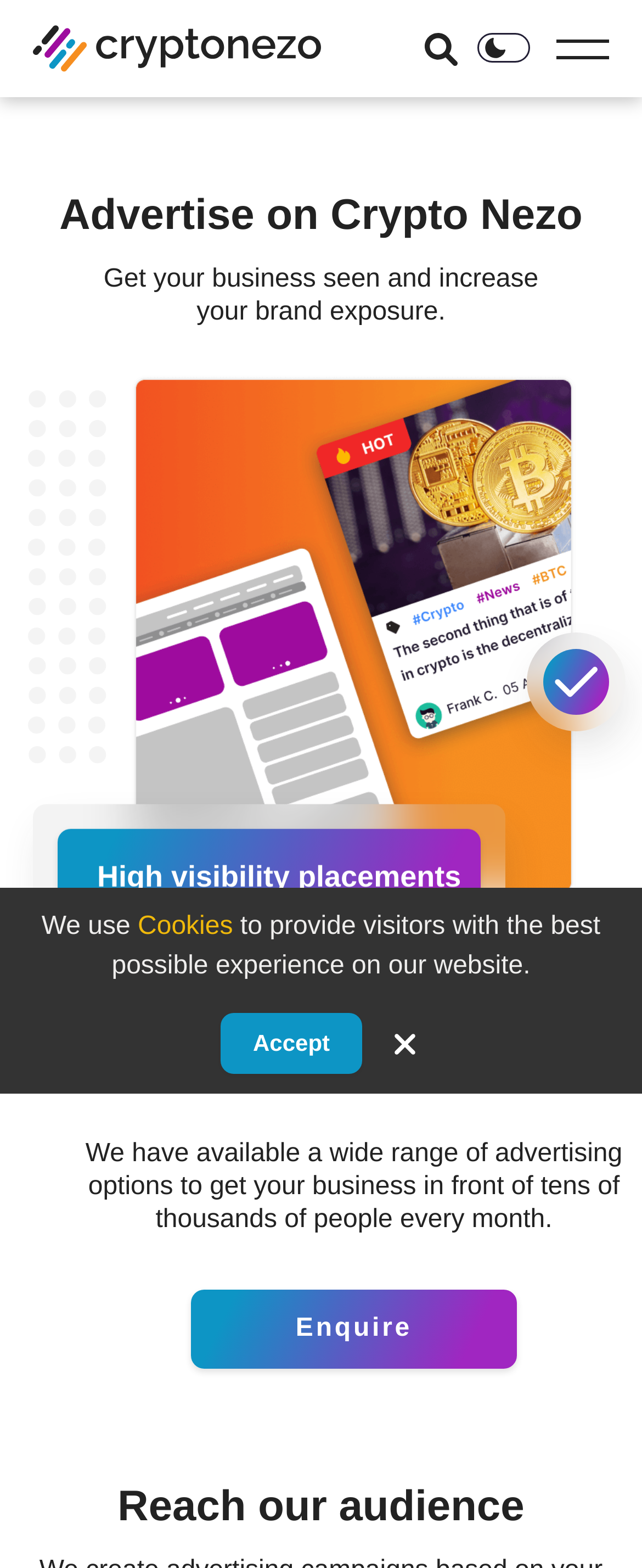Illustrate the webpage's structure and main components comprehensively.

The webpage is a cryptocurrency-related website, specifically cryptonezo.com, which provides news, market data, and price indexes for Bitcoin, Ethereum, Altcoins, DeFi, Metaverse, and more.

At the top left of the page, there is a "Home page" link accompanied by an image. On the top right, there are three buttons: "Open navigation", an unnamed button, and "Dark mode" with an accompanying image.

Below the top navigation, there is a section dedicated to advertising on Crypto Nezo. This section features a heading "Advertise on Crypto Nezo" and a brief description "Get your business seen and increase your brand exposure." Further down, there is a heading "Advertise the smart way" and a longer paragraph explaining the available advertising options. A prominent "Enquire" button is placed below this section, accompanied by a large "Advertise" image.

To the right of the advertising section, there is a smaller section with a heading "High visibility placements" and a brief description "Increase your brand exposure". This section features two images, one on top of the other.

At the very bottom of the page, there is a section with a heading "Reach our audience". Below this, there is a brief notice about the use of cookies, with a link to "Cookies" and a button to "Accept" or "Close" the notification.

Overall, the webpage appears to be a hub for cryptocurrency-related information and services, with a focus on advertising and reaching a targeted audience.